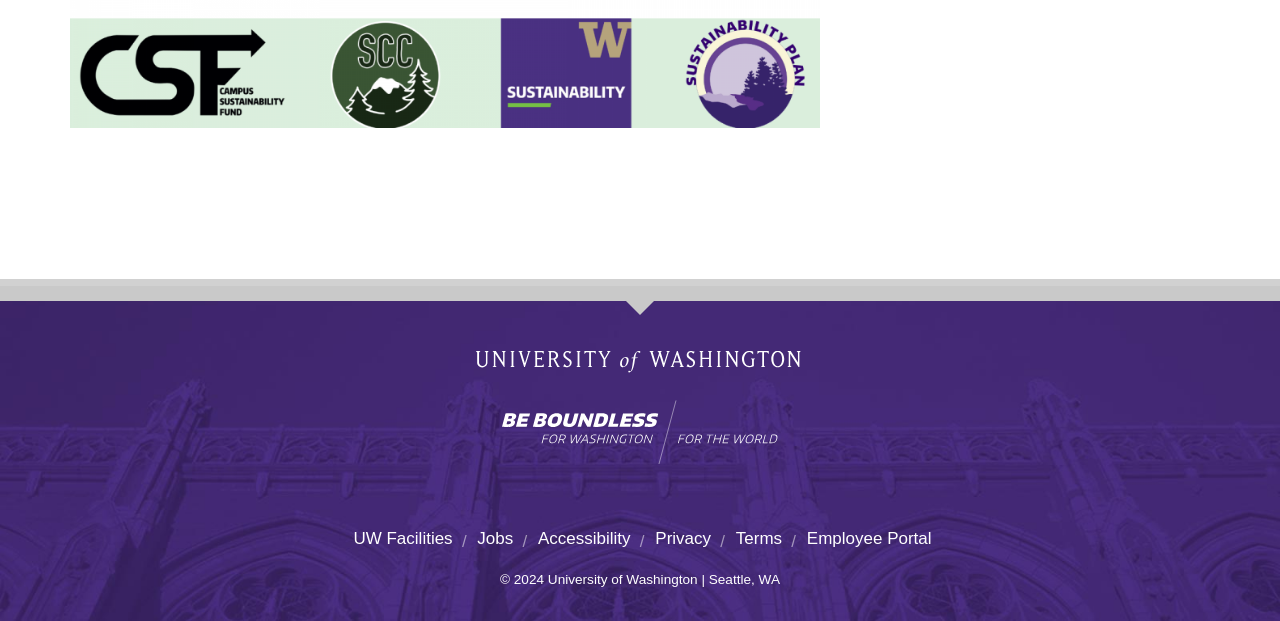Pinpoint the bounding box coordinates of the element you need to click to execute the following instruction: "Visit University of Washington". The bounding box should be represented by four float numbers between 0 and 1, in the format [left, top, right, bottom].

[0.369, 0.566, 0.631, 0.613]